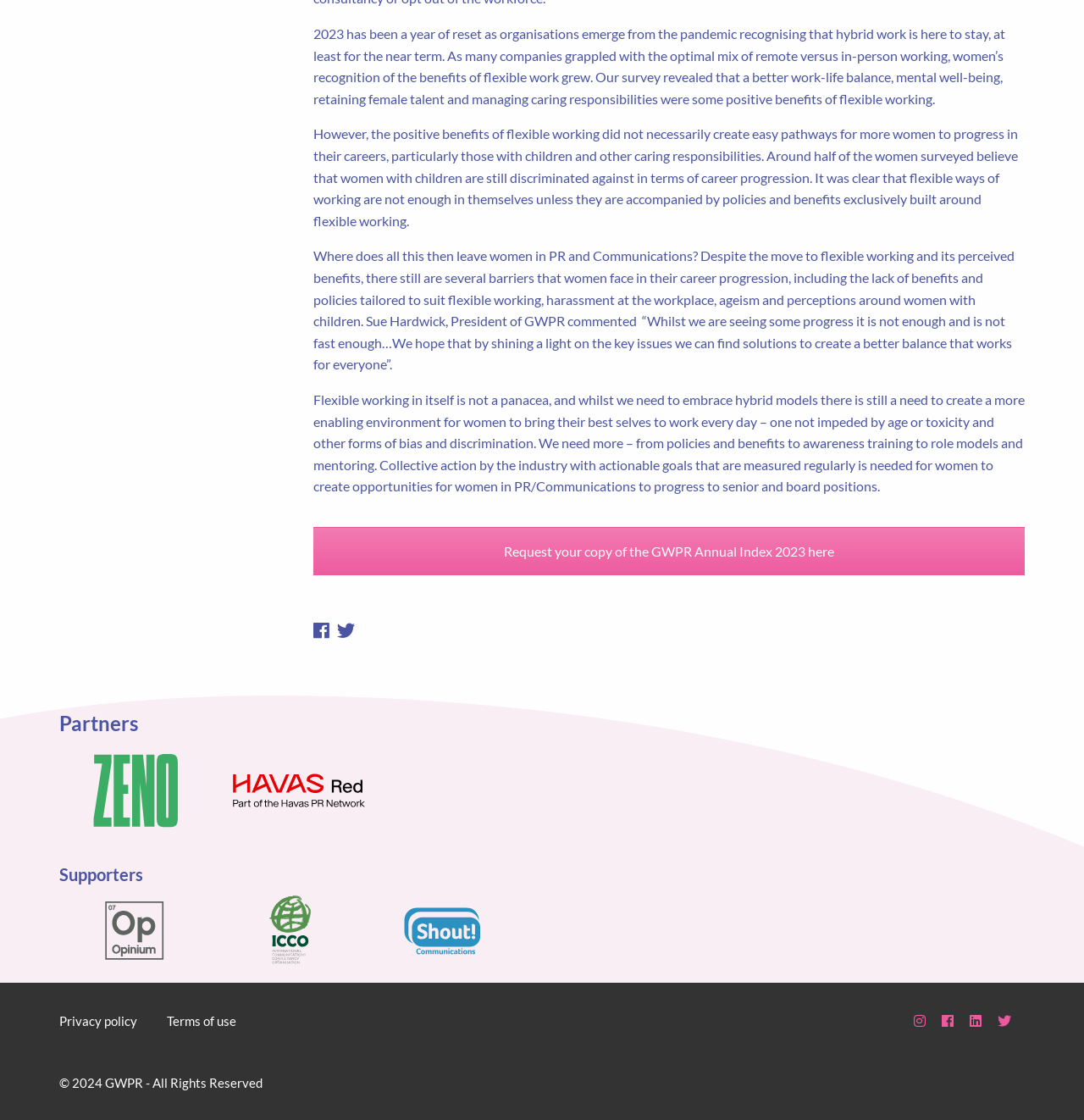Reply to the question with a single word or phrase:
How many supporters are listed on the webpage?

3